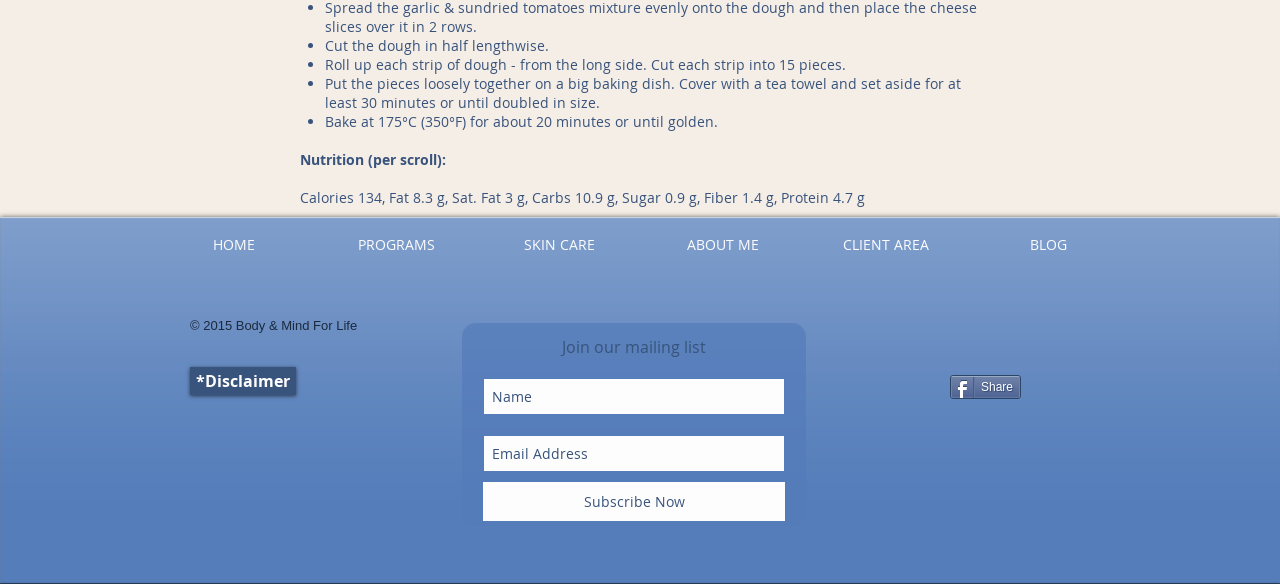Please find the bounding box coordinates of the element's region to be clicked to carry out this instruction: "View Disclaimer".

[0.148, 0.628, 0.231, 0.676]